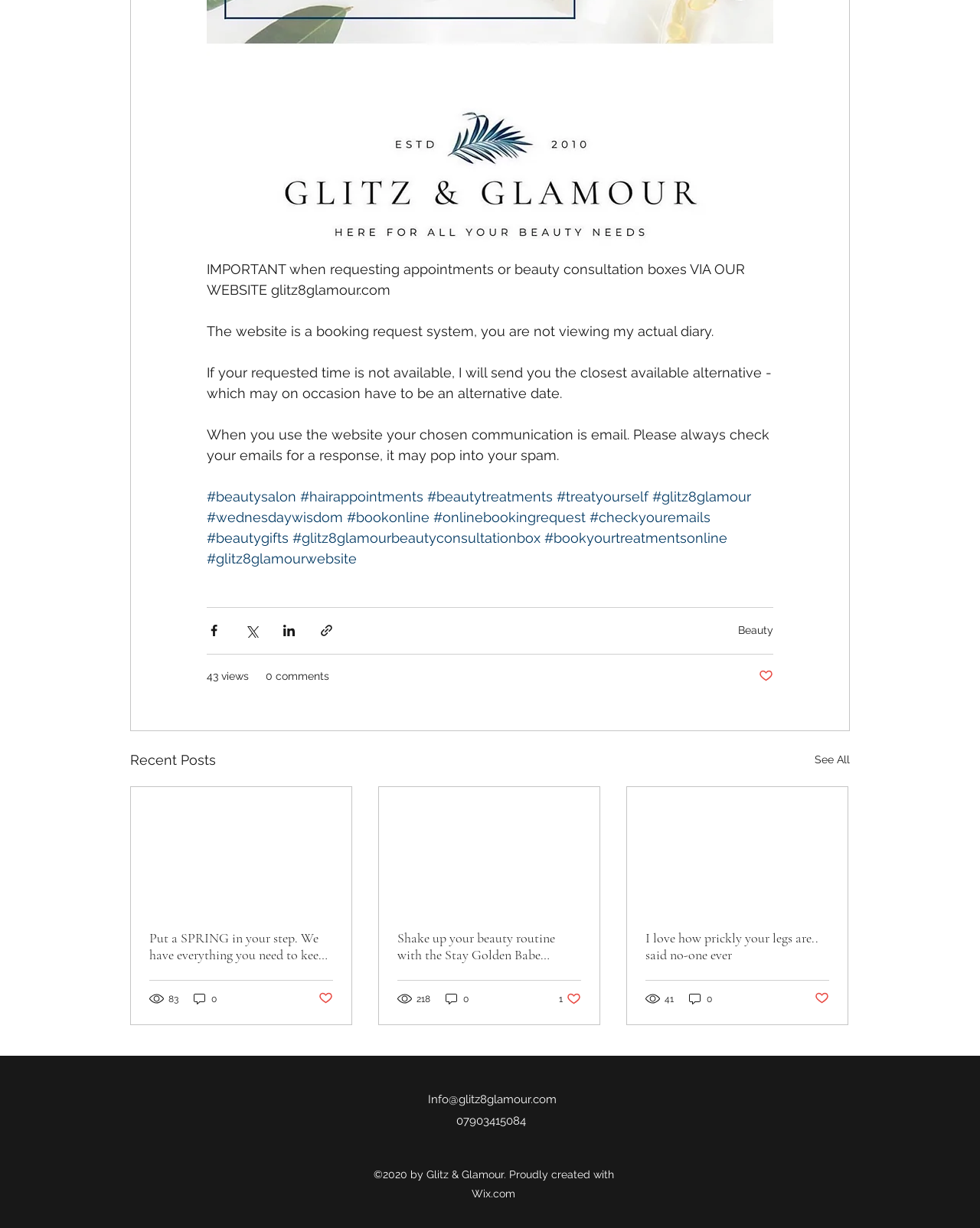Provide a single word or phrase answer to the question: 
How can users contact the beauty salon?

Email or phone